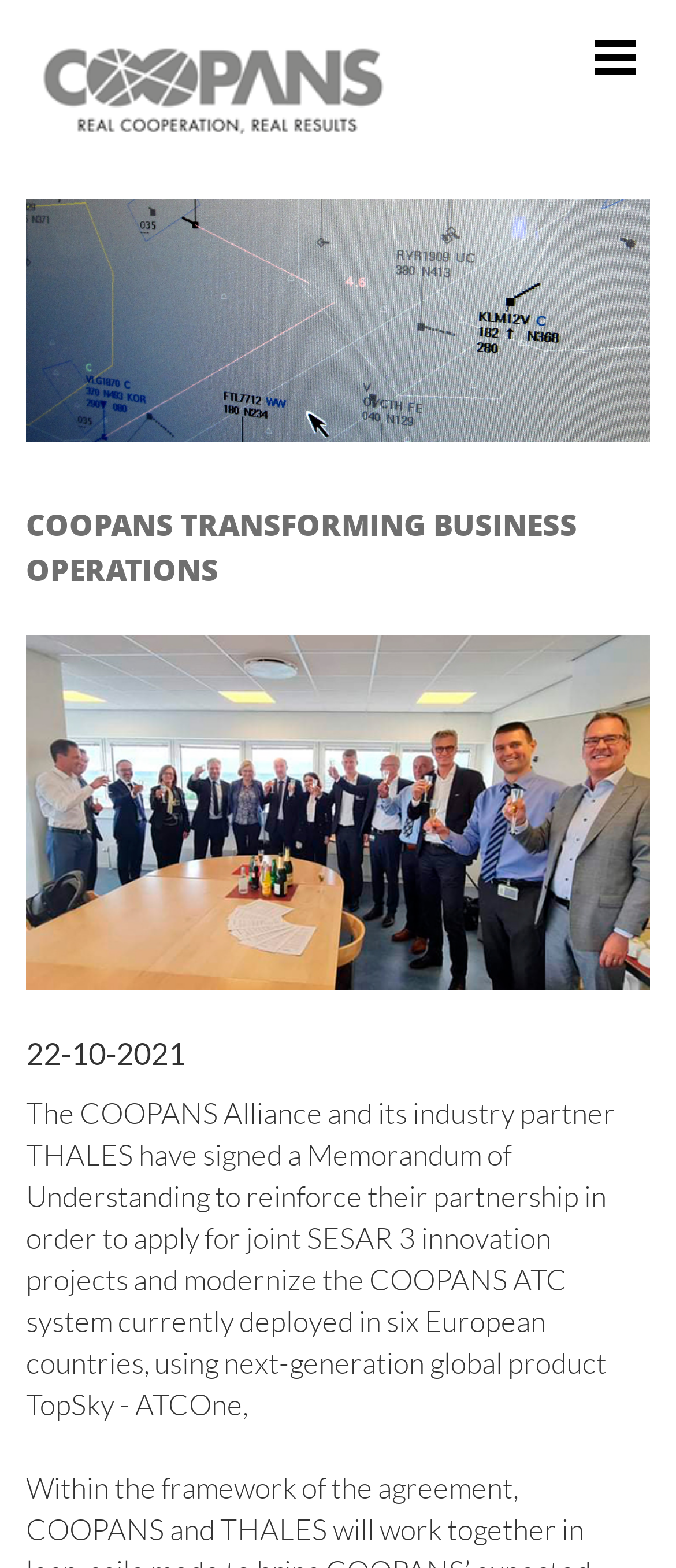Please determine the bounding box coordinates of the area that needs to be clicked to complete this task: 'learn about COOPANS history'. The coordinates must be four float numbers between 0 and 1, formatted as [left, top, right, bottom].

[0.446, 0.243, 0.941, 0.275]